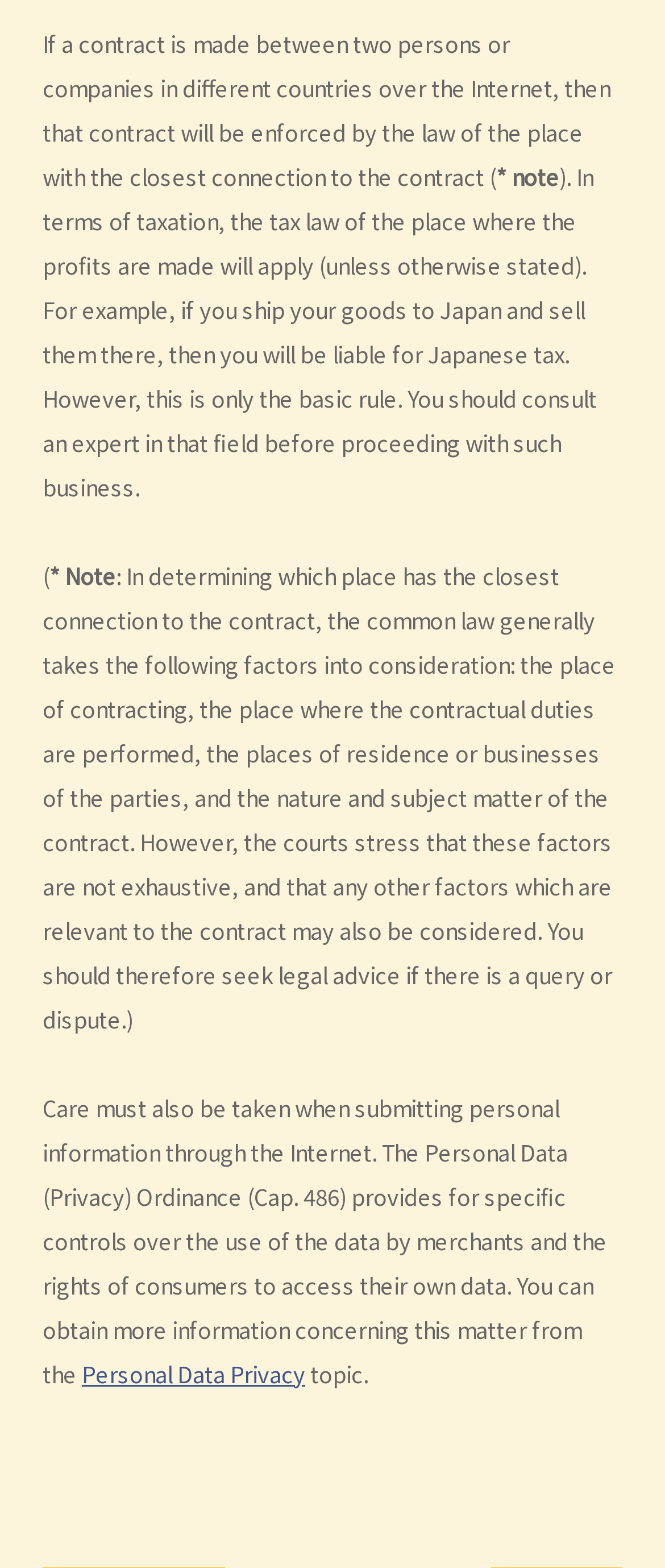Identify the bounding box for the UI element described as: "About Us". The coordinates should be four float numbers between 0 and 1, i.e., [left, top, right, bottom].

None